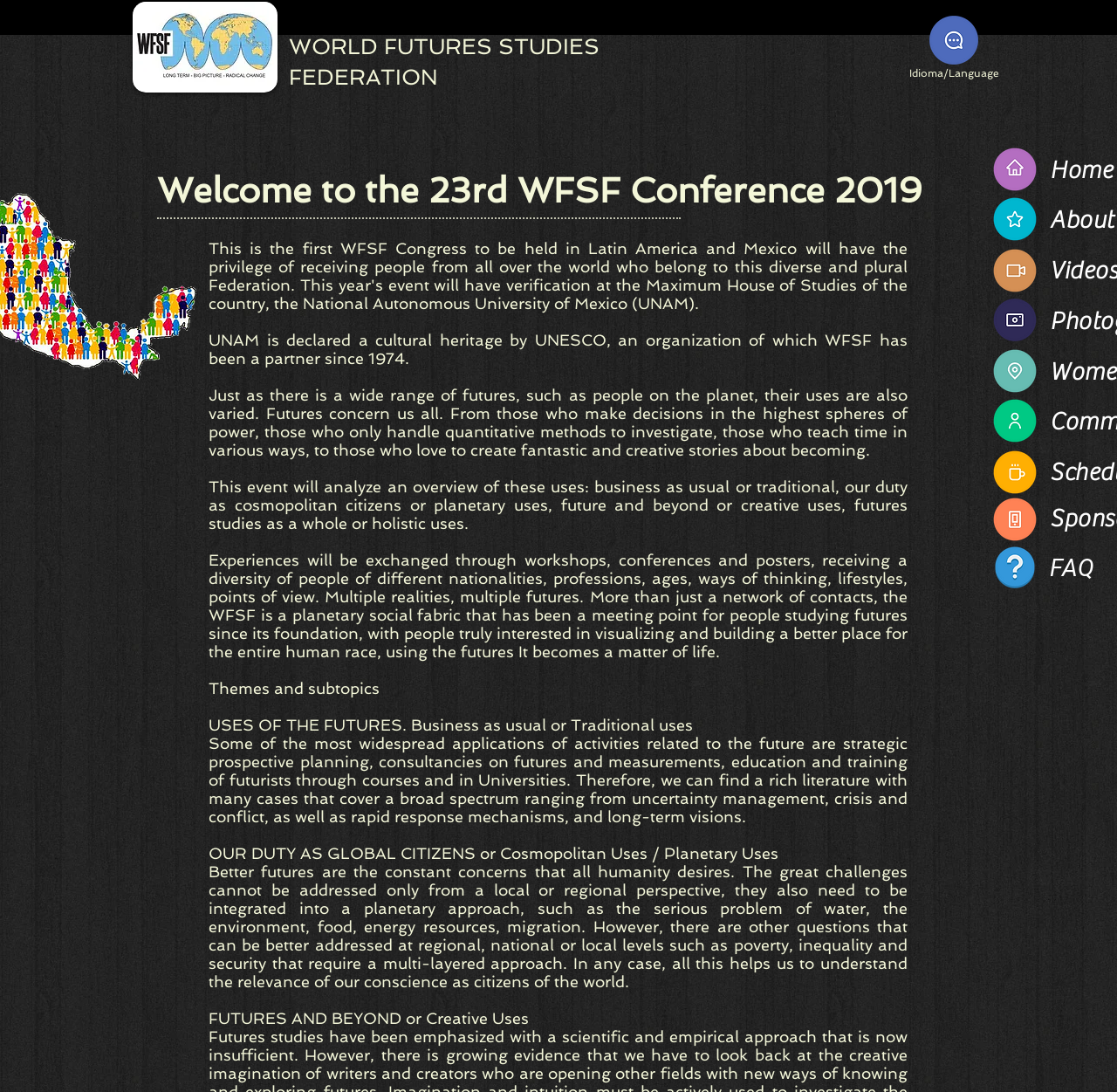What are the three subtopics of 'Uses of the Futures'?
Refer to the image and give a detailed answer to the question.

The three subtopics of 'Uses of the Futures' are 'Business as usual or Traditional uses', 'OUR DUTY AS GLOBAL CITIZENS or Cosmopolitan Uses / Planetary Uses', and 'FUTURES AND BEYOND or Creative Uses', as listed in the webpage.